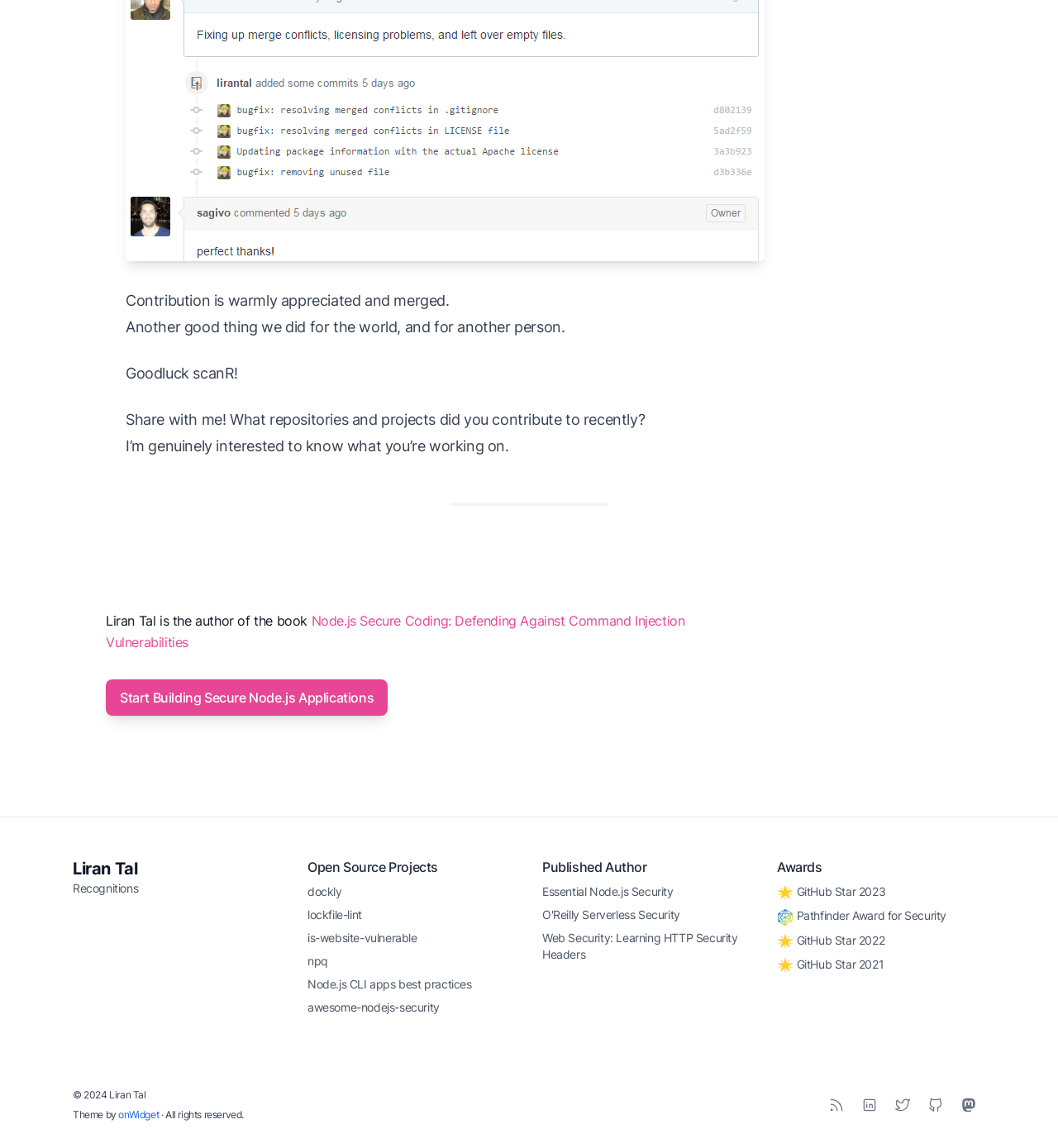Identify the bounding box coordinates of the section to be clicked to complete the task described by the following instruction: "Click the HCCT - Healthcare Call And Contact Center Conference link". The coordinates should be four float numbers between 0 and 1, formatted as [left, top, right, bottom].

None